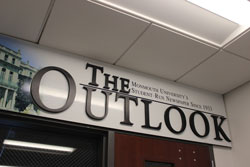Offer an in-depth caption of the image, mentioning all notable aspects.

The image showcases the sign for "The Outlook," which is associated with Marquette University. The sign prominently features the name "THE OUTLOOK" in bold, capital letters, indicating its significance as a student-run newspaper that has been established since 1911. Below the main title, additional text emphasizes its role within the university community, providing insight into its long-standing tradition and commitment to student journalism. The setting appears to be an interior space within the university, likely near the entrance to the newspaper's office, framed by walls and overhead lighting that foster a professional atmosphere.